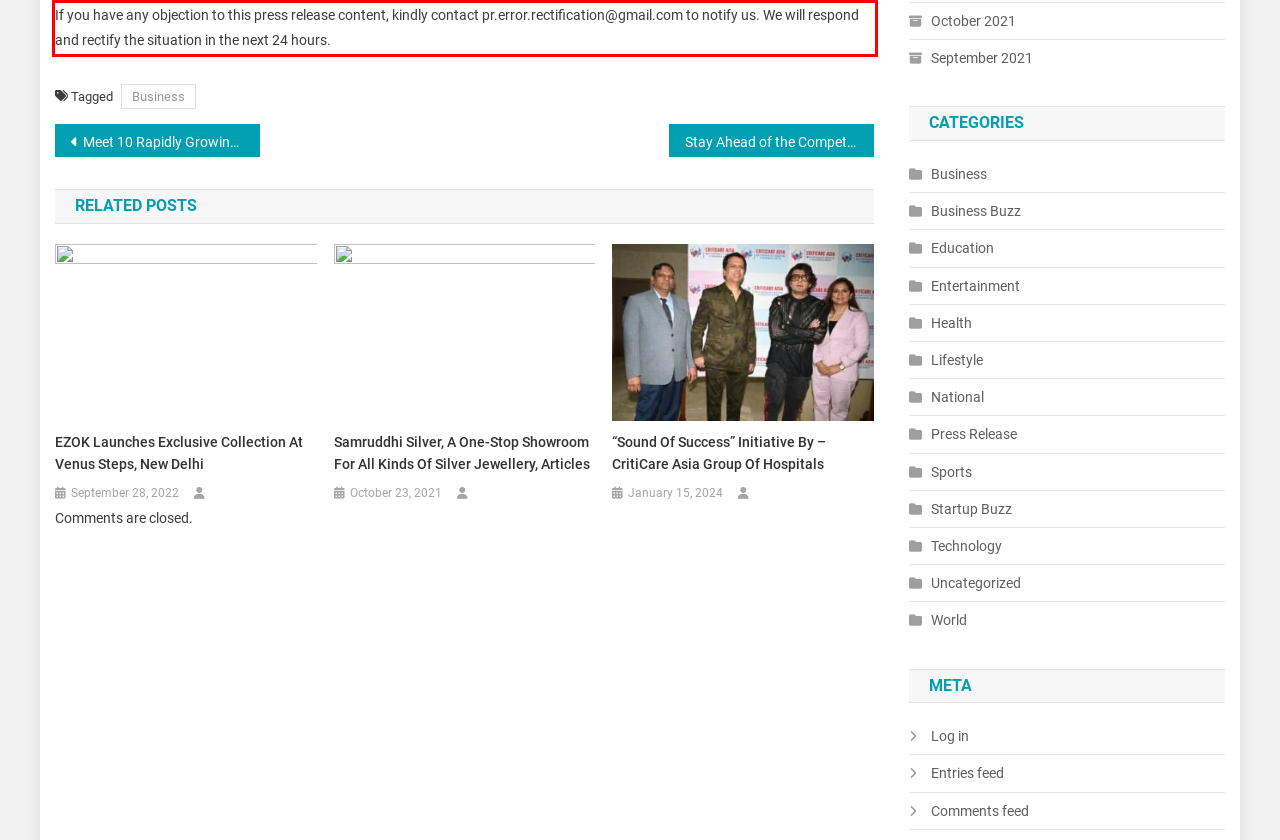Given the screenshot of a webpage, identify the red rectangle bounding box and recognize the text content inside it, generating the extracted text.

If you have any objection to this press release content, kindly contact pr.error.rectification@gmail.com to notify us. We will respond and rectify the situation in the next 24 hours.